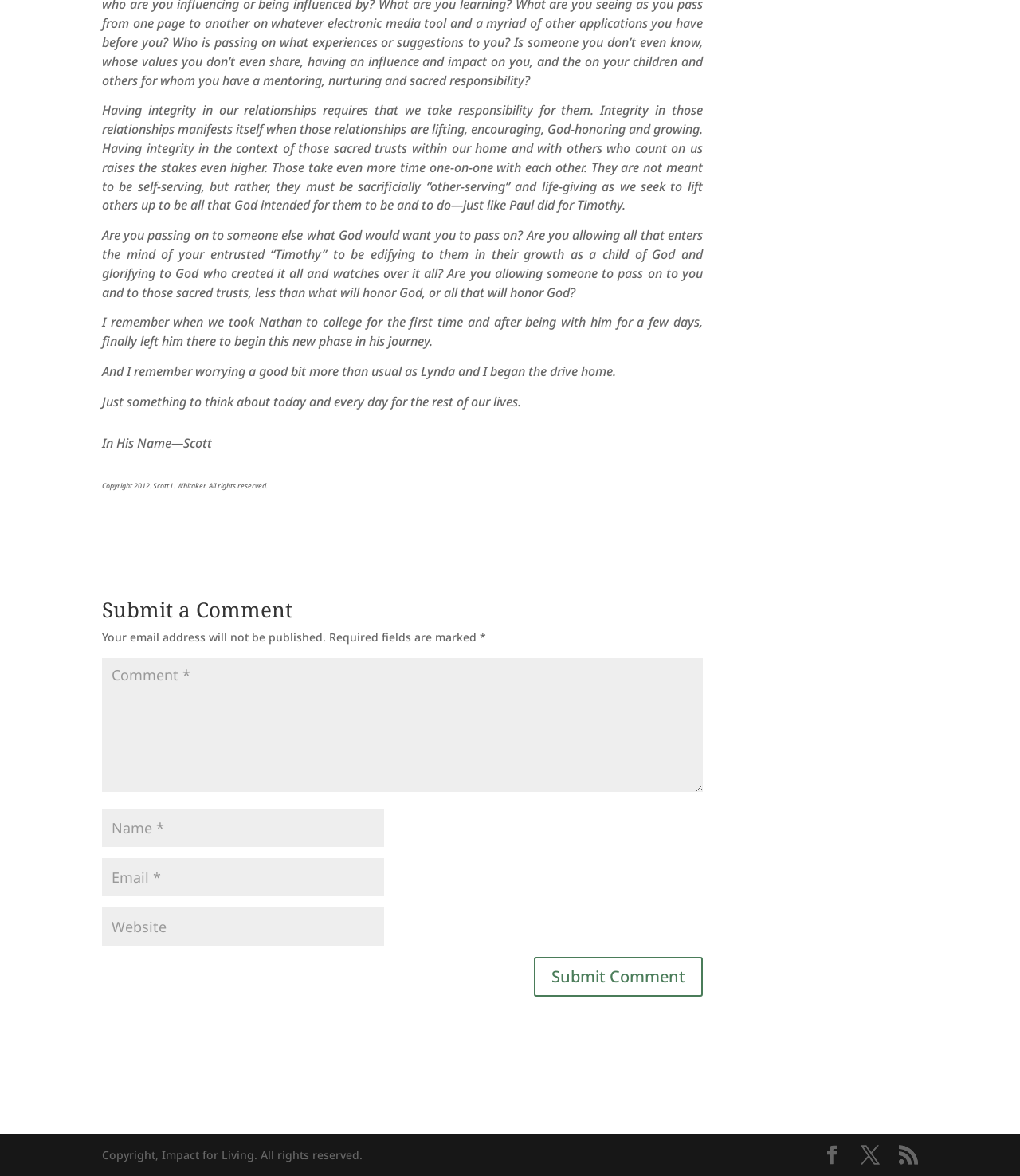Pinpoint the bounding box coordinates of the element that must be clicked to accomplish the following instruction: "Type your email". The coordinates should be in the format of four float numbers between 0 and 1, i.e., [left, top, right, bottom].

[0.1, 0.729, 0.377, 0.762]